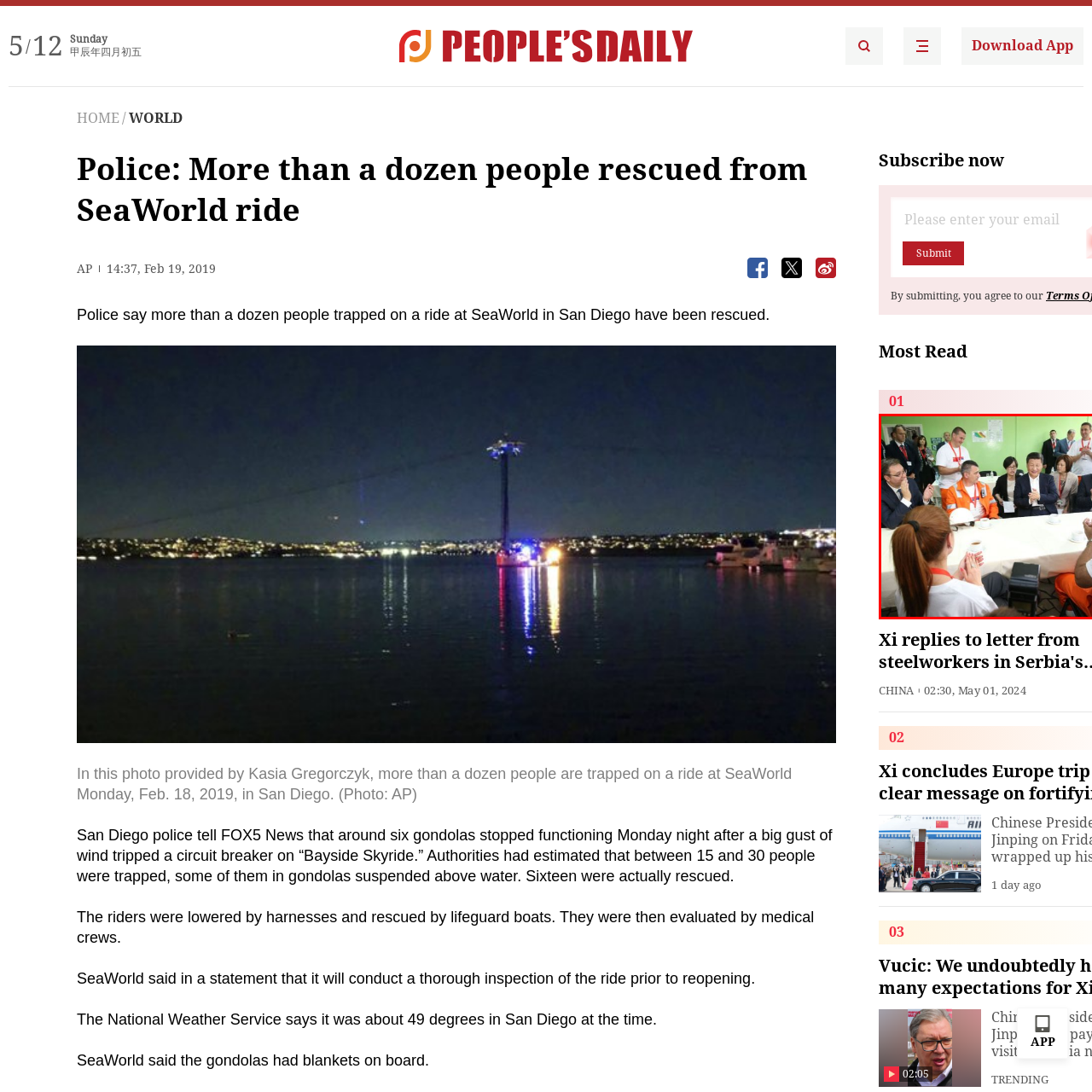Deliver a detailed account of the image that lies within the red box.

In this image, a group of leaders and officials is gathered around a table in a brightly lit room, engaged in a lively discussion. Prominently seated is Xi Jinping, the General Secretary of the Communist Party of China, who appears to be smiling and enjoying the interaction. Surrounding him are various attendees, including representatives in orange and white uniforms who seem to be applauding, indicating a celebratory or appreciative atmosphere. The group includes both men and women, some of whom are dressed in formal attire, while others are in work clothes, suggesting a meeting that bridges formal diplomacy and local engagement. The background features green walls, enhancing the informal yet focused environment of the gathering, with additional officials and staff present, indicating a significant discussion likely related to cooperation or support initiatives.